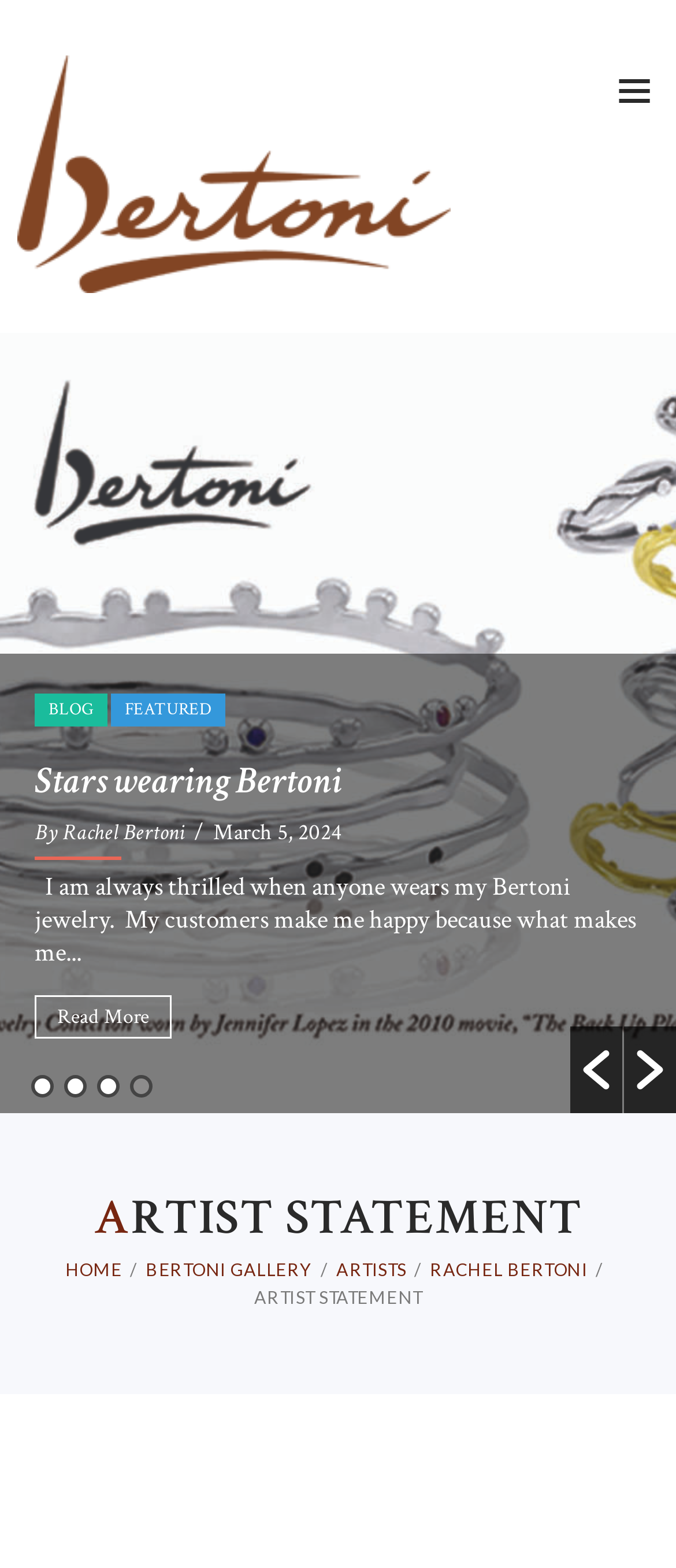Using the elements shown in the image, answer the question comprehensively: What is the logo of the website?

The logo of the website is an image located at the top left corner of the webpage, which is identified as 'BertoniLogo.png'.